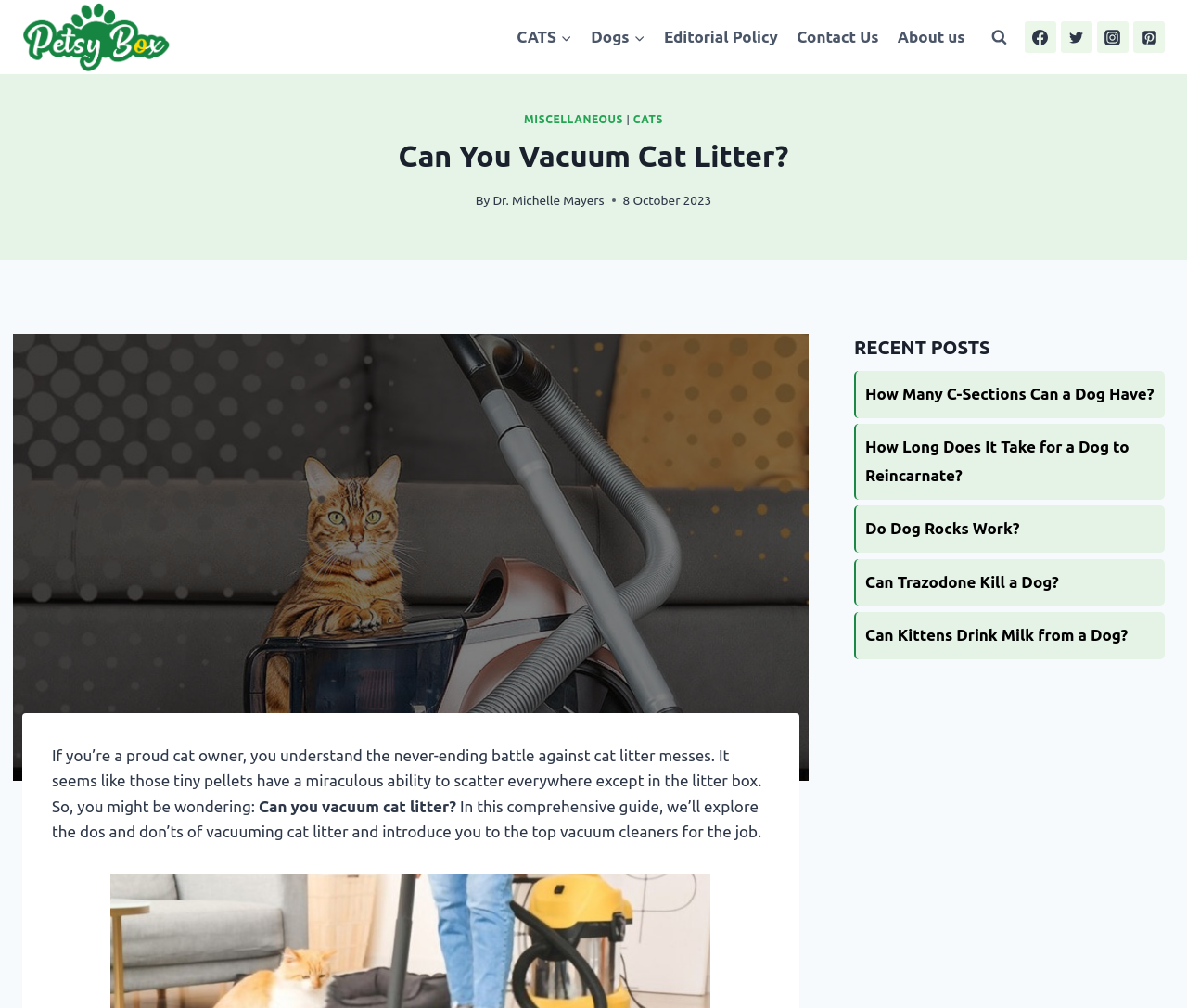How many recent posts are listed?
Can you provide a detailed and comprehensive answer to the question?

I counted the number of recent posts by looking at the section with the heading 'RECENT POSTS', where I found 5 links to different articles.